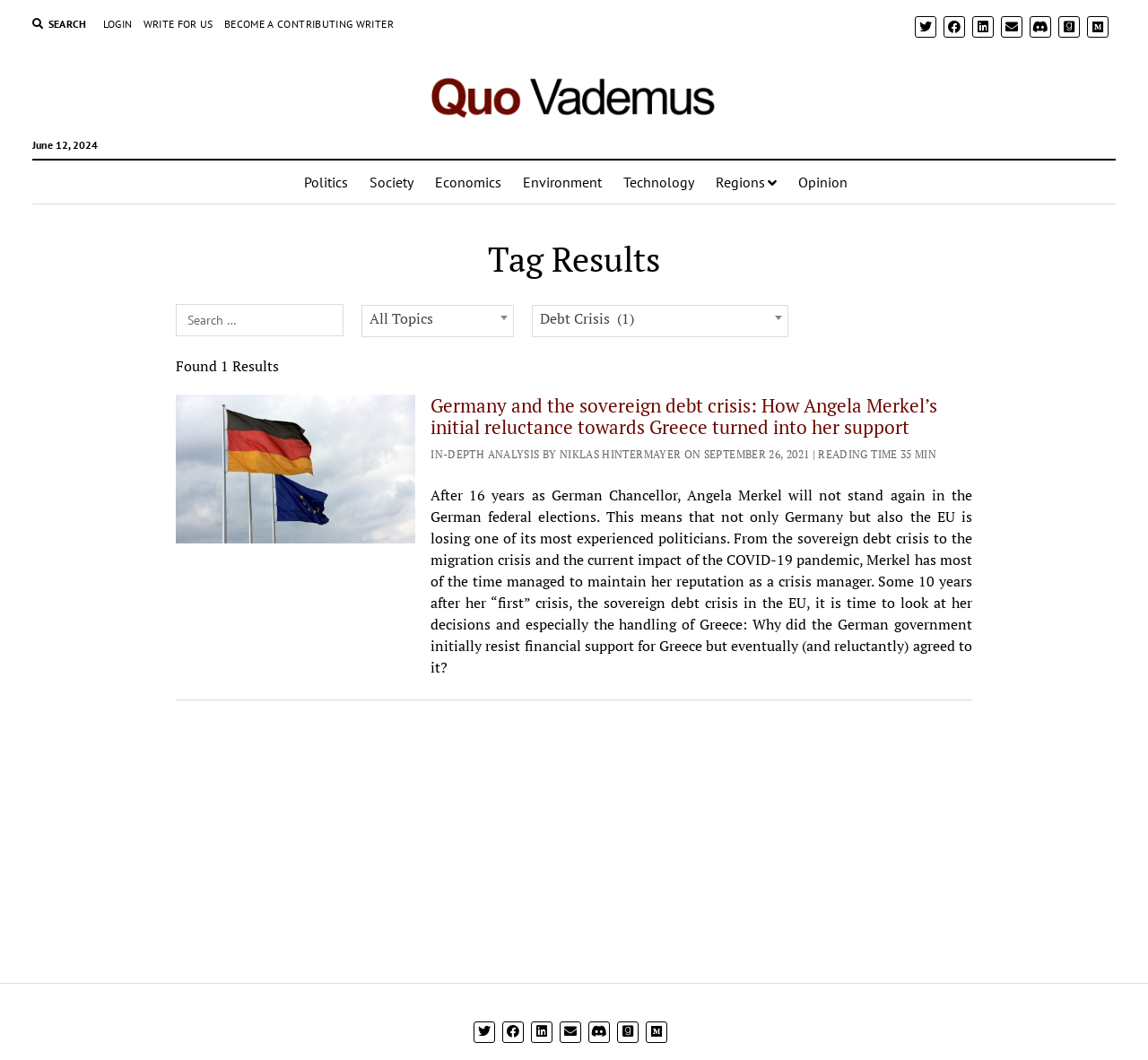Specify the bounding box coordinates of the area that needs to be clicked to achieve the following instruction: "Login to the website".

[0.09, 0.015, 0.115, 0.03]